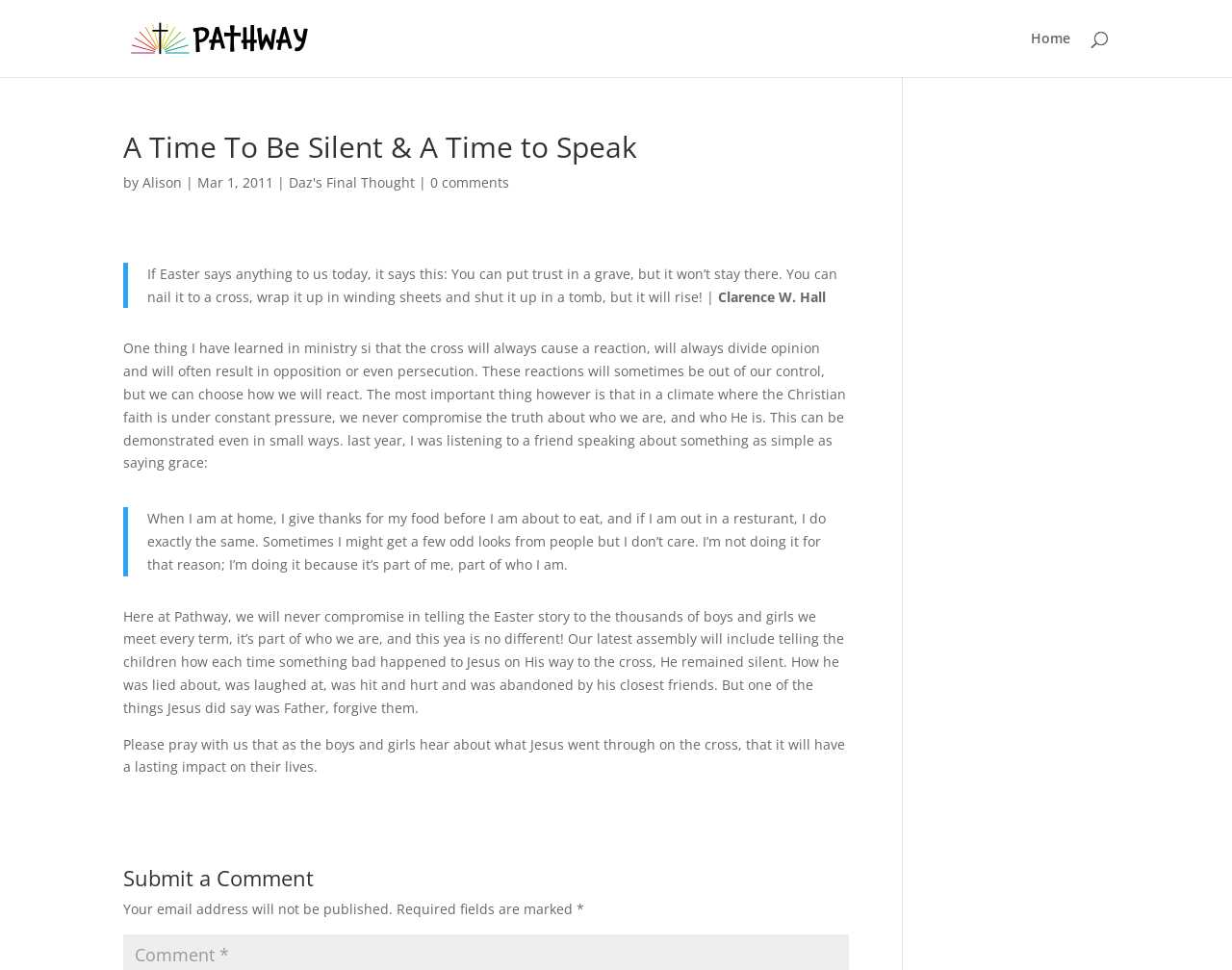Determine and generate the text content of the webpage's headline.

A Time To Be Silent & A Time to Speak